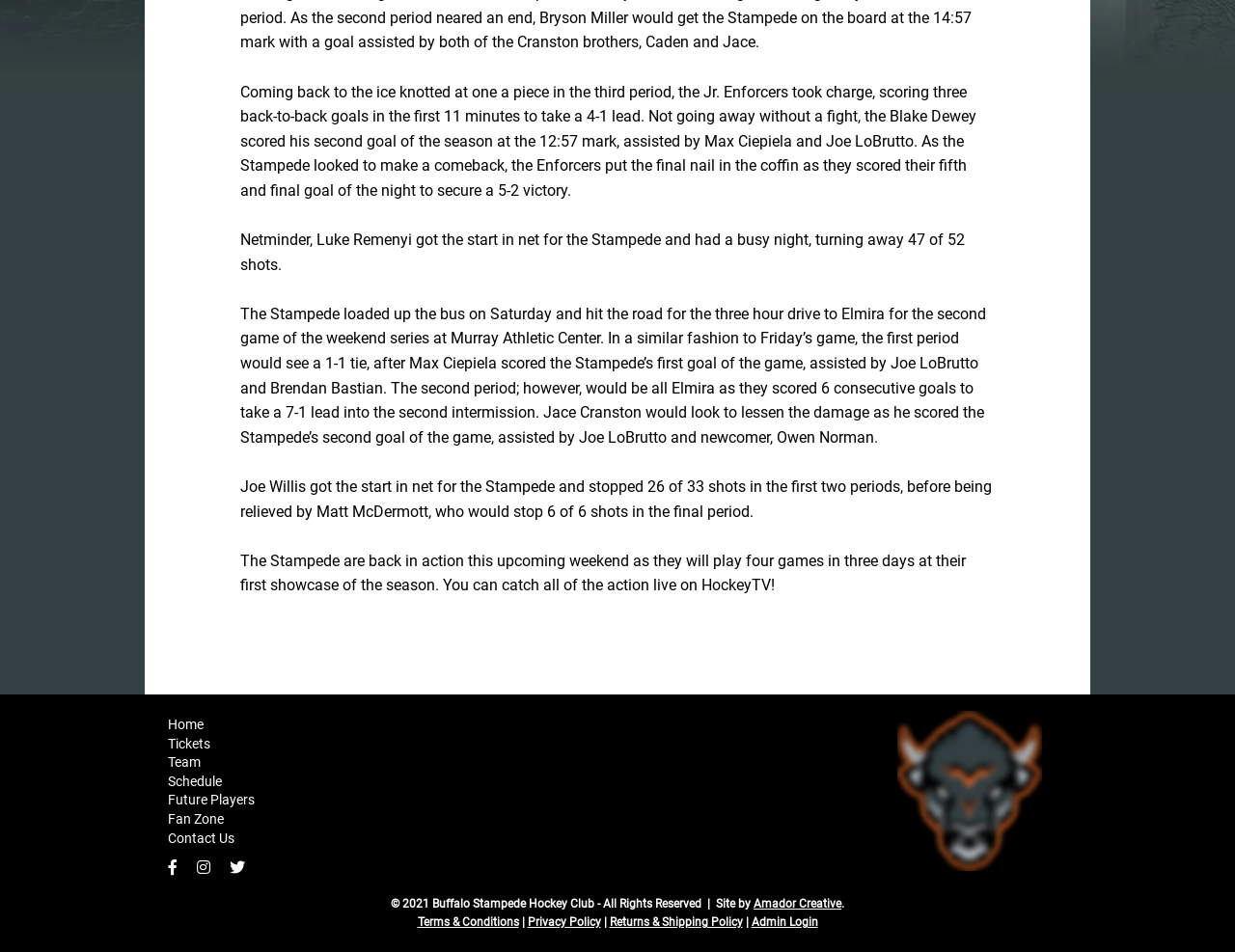Show the bounding box coordinates of the region that should be clicked to follow the instruction: "Click on the 'Terms & Conditions' link."

[0.338, 0.962, 0.42, 0.976]